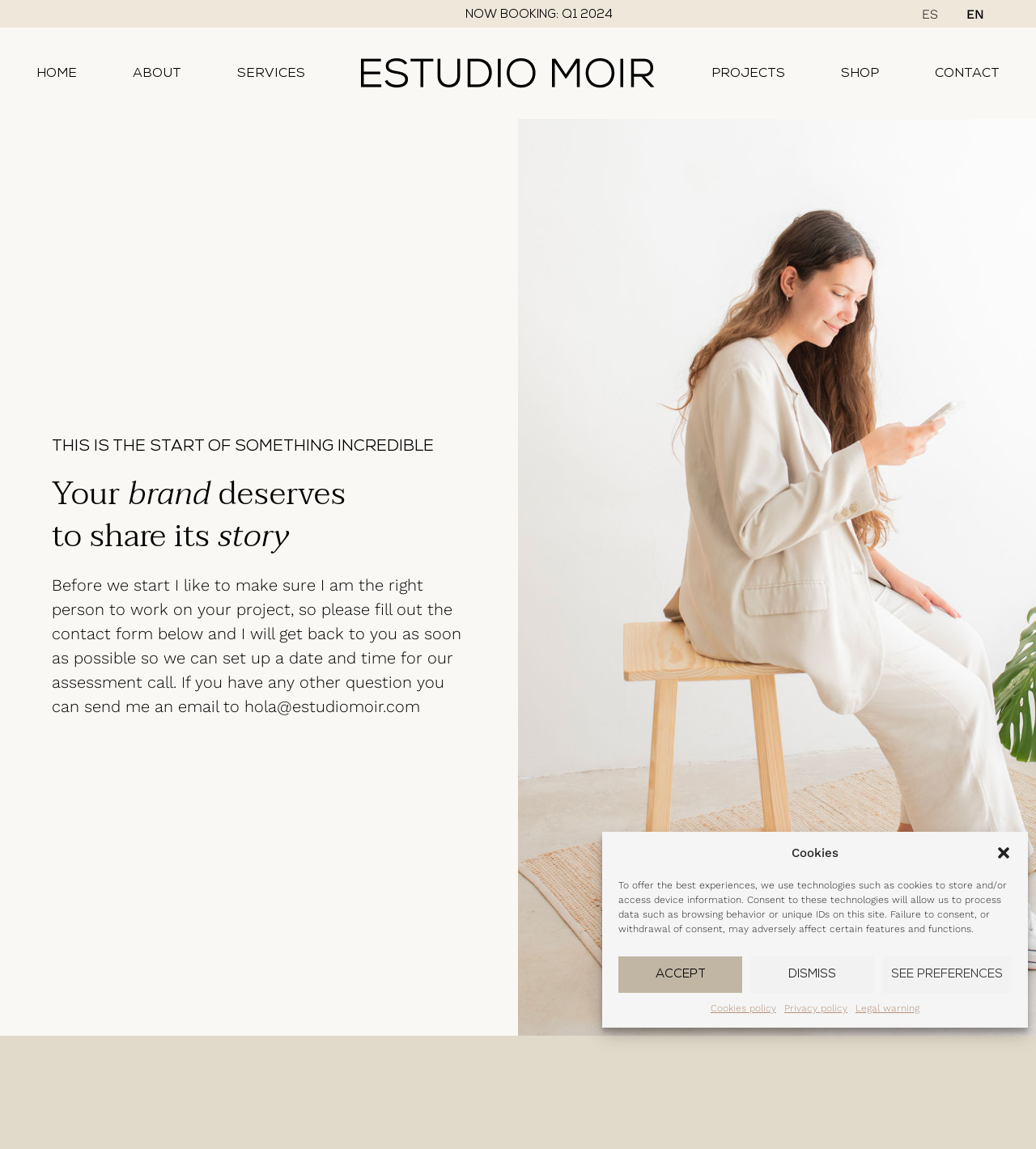Determine the bounding box coordinates (top-left x, top-left y, bottom-right x, bottom-right y) of the UI element described in the following text: See preferences

[0.852, 0.832, 0.977, 0.864]